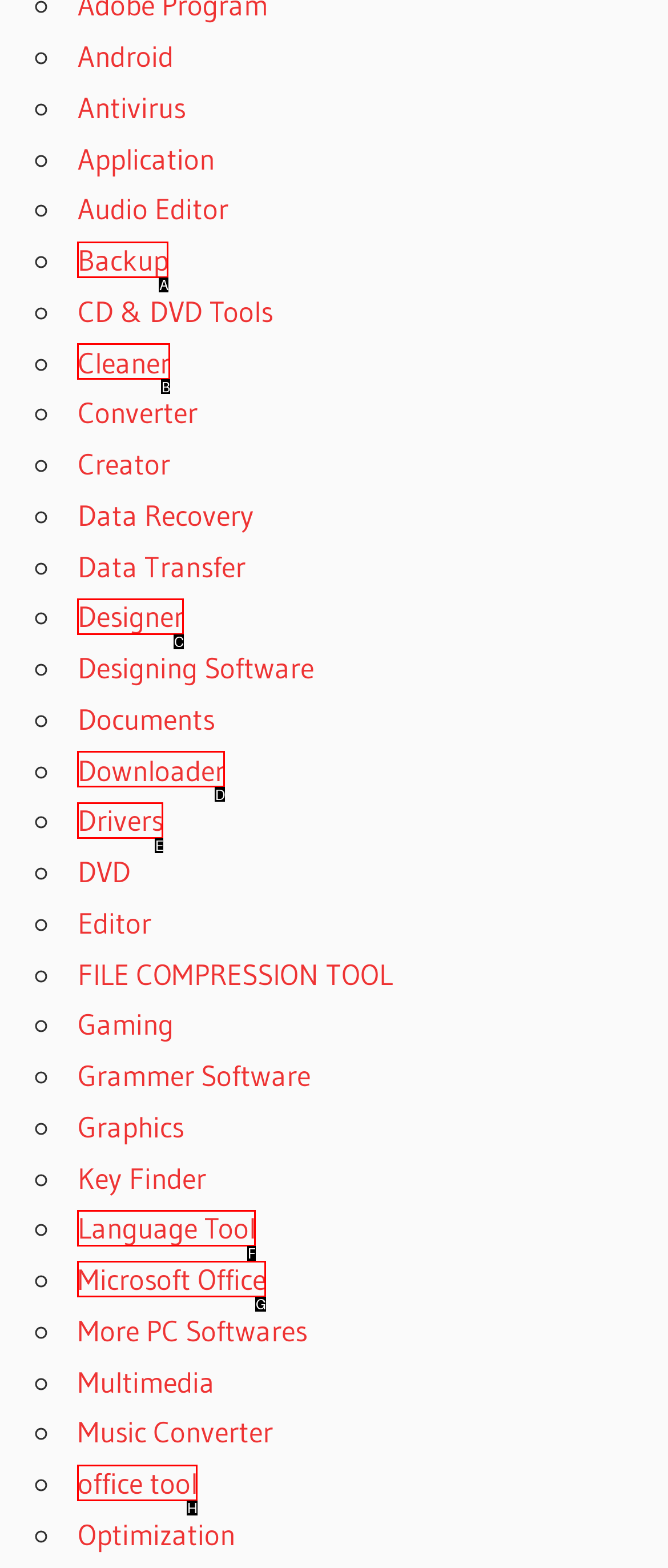Which HTML element matches the description: Backup the best? Answer directly with the letter of the chosen option.

A